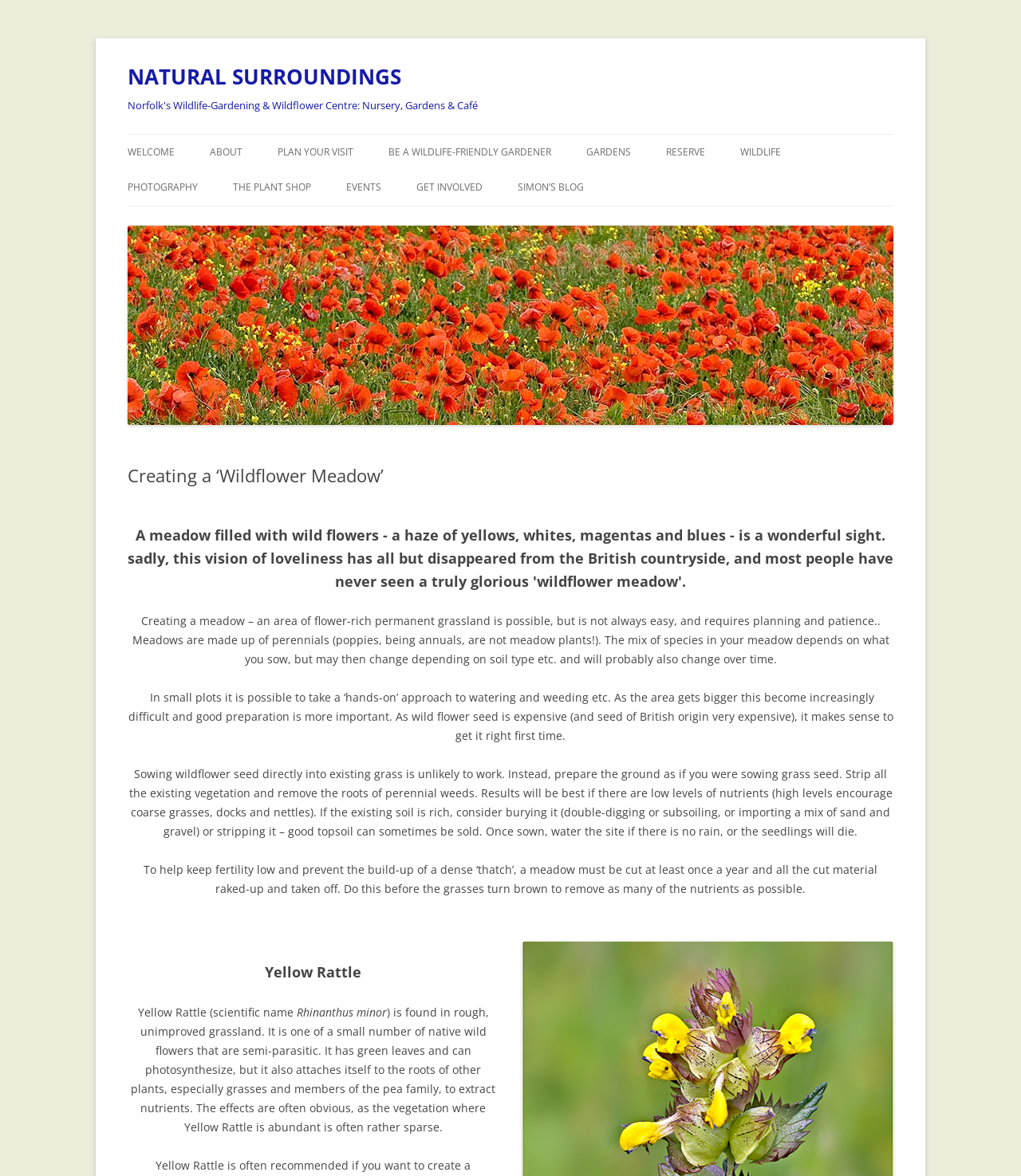What is the purpose of Yellow Rattle in a wildflower meadow?
Please provide a full and detailed response to the question.

I found the answer by reading the text associated with the heading 'Yellow Rattle'. It states that Yellow Rattle is semi-parasitic and attaches itself to the roots of other plants, especially grasses and members of the pea family, to extract nutrients.